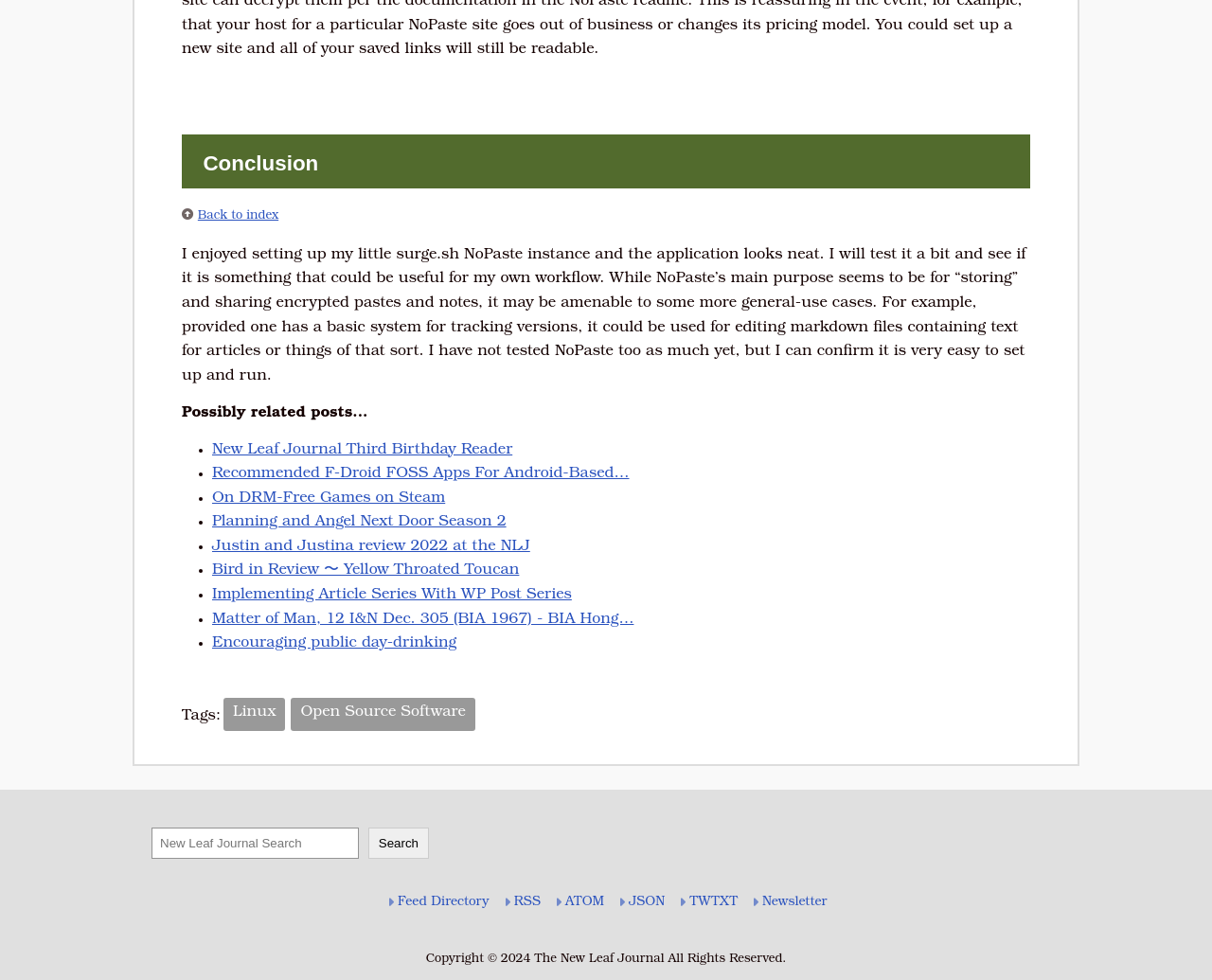What is the author's opinion about NoPaste?
Refer to the image and provide a one-word or short phrase answer.

Positive